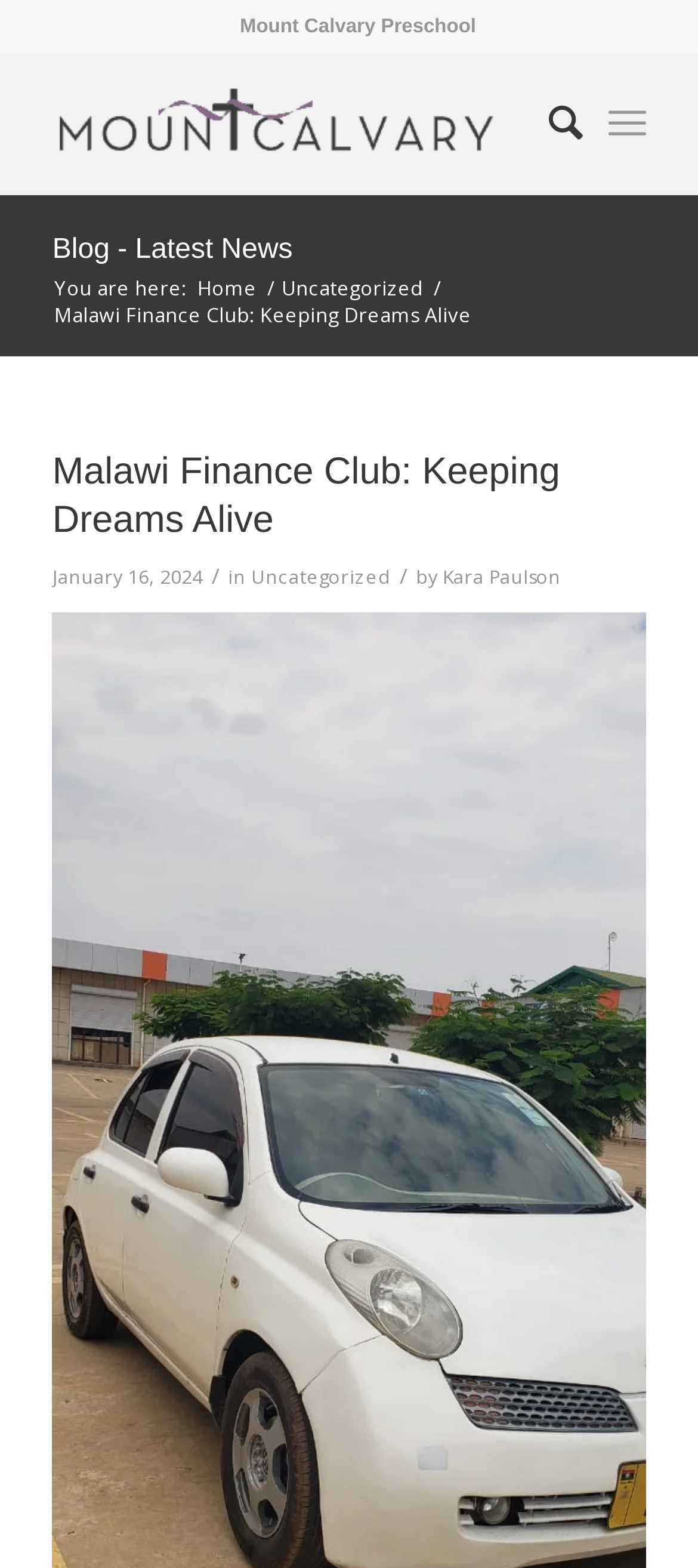What is the main heading of this webpage? Please extract and provide it.

Malawi Finance Club: Keeping Dreams Alive